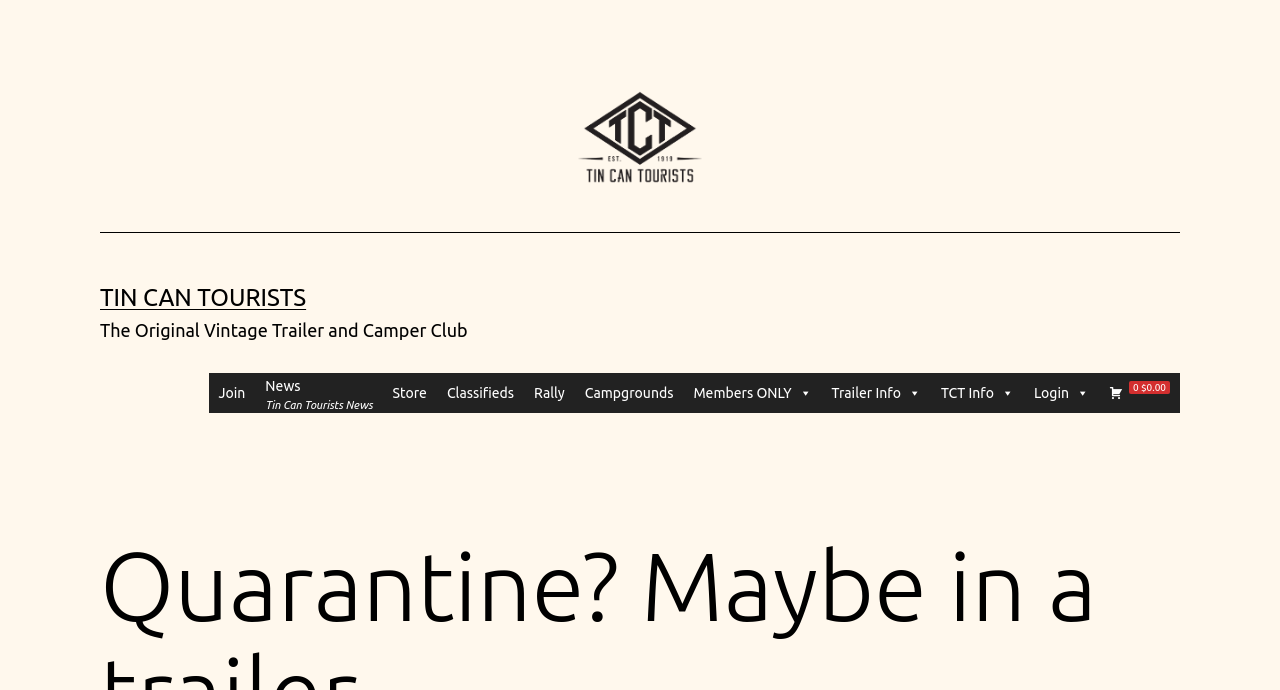Look at the image and answer the question in detail:
How many links are in the top section of the webpage?

In the top section of the webpage, there are two links: 'Tin Can Tourists' and 'TIN CAN TOURISTS'.